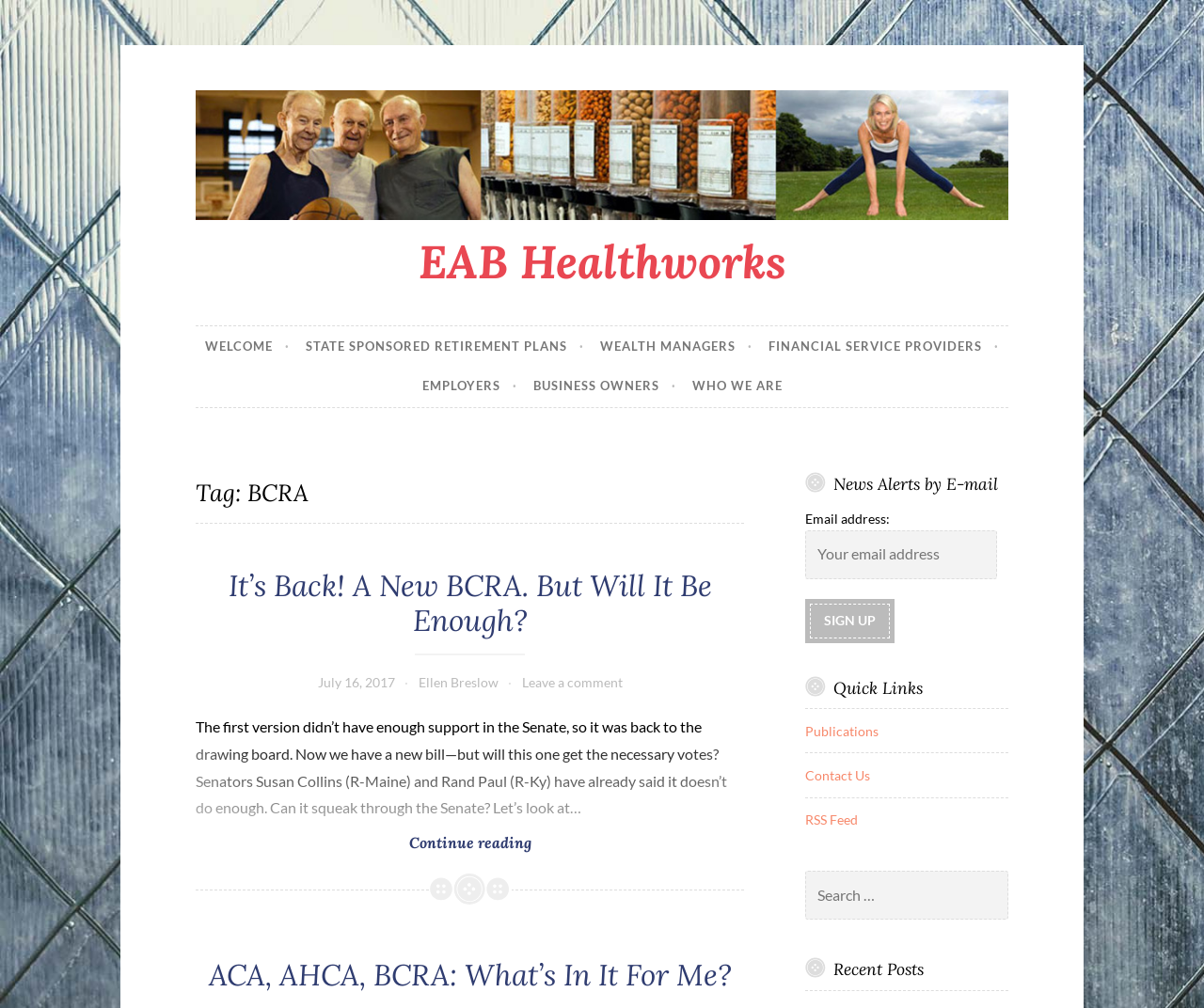Bounding box coordinates are given in the format (top-left x, top-left y, bottom-right x, bottom-right y). All values should be floating point numbers between 0 and 1. Provide the bounding box coordinate for the UI element described as: parent_node: EAB Healthworks

[0.162, 0.209, 0.838, 0.227]